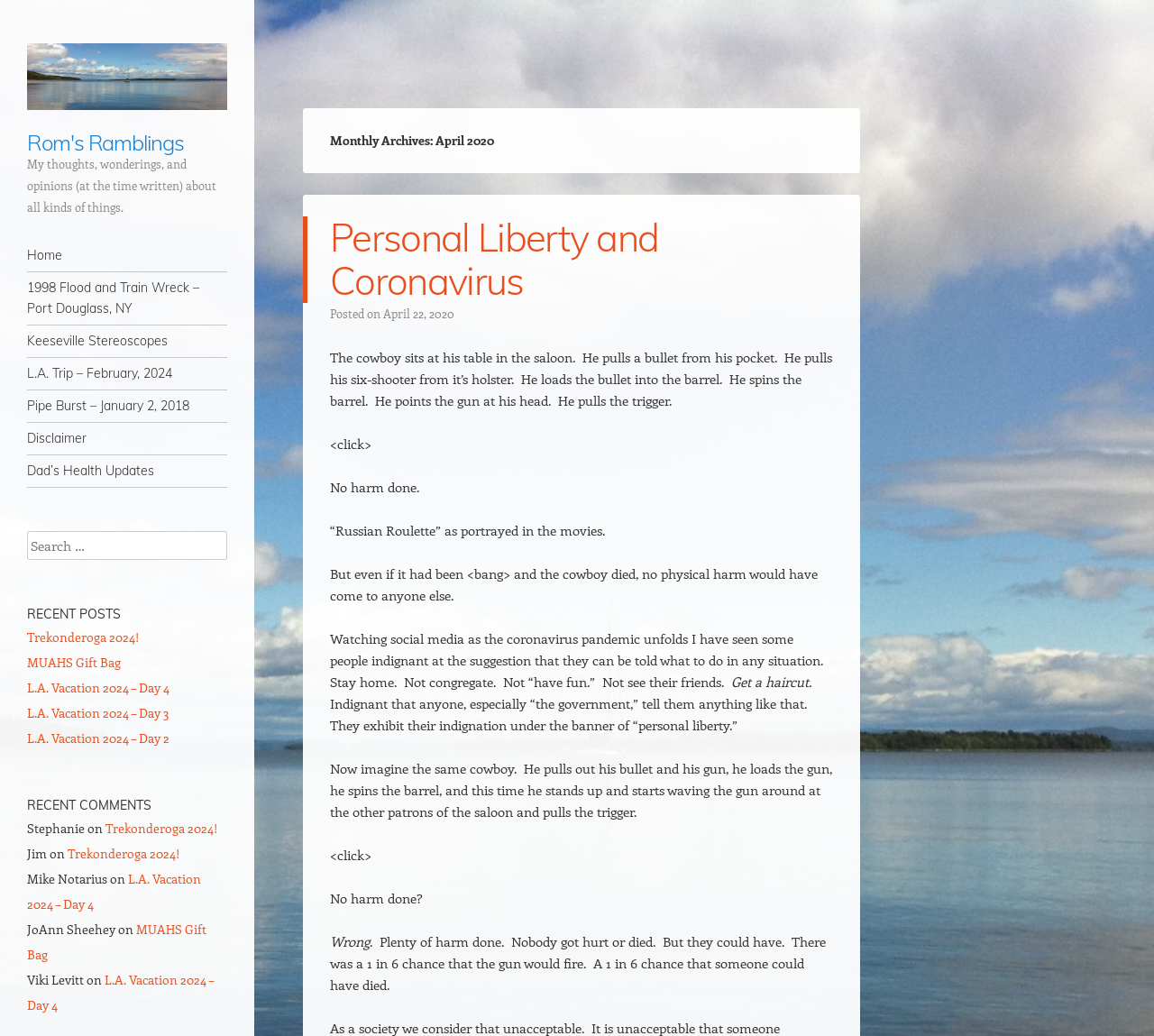Based on the element description, predict the bounding box coordinates (top-left x, top-left y, bottom-right x, bottom-right y) for the UI element in the screenshot: Personal Liberty and Coronavirus

[0.286, 0.206, 0.571, 0.294]